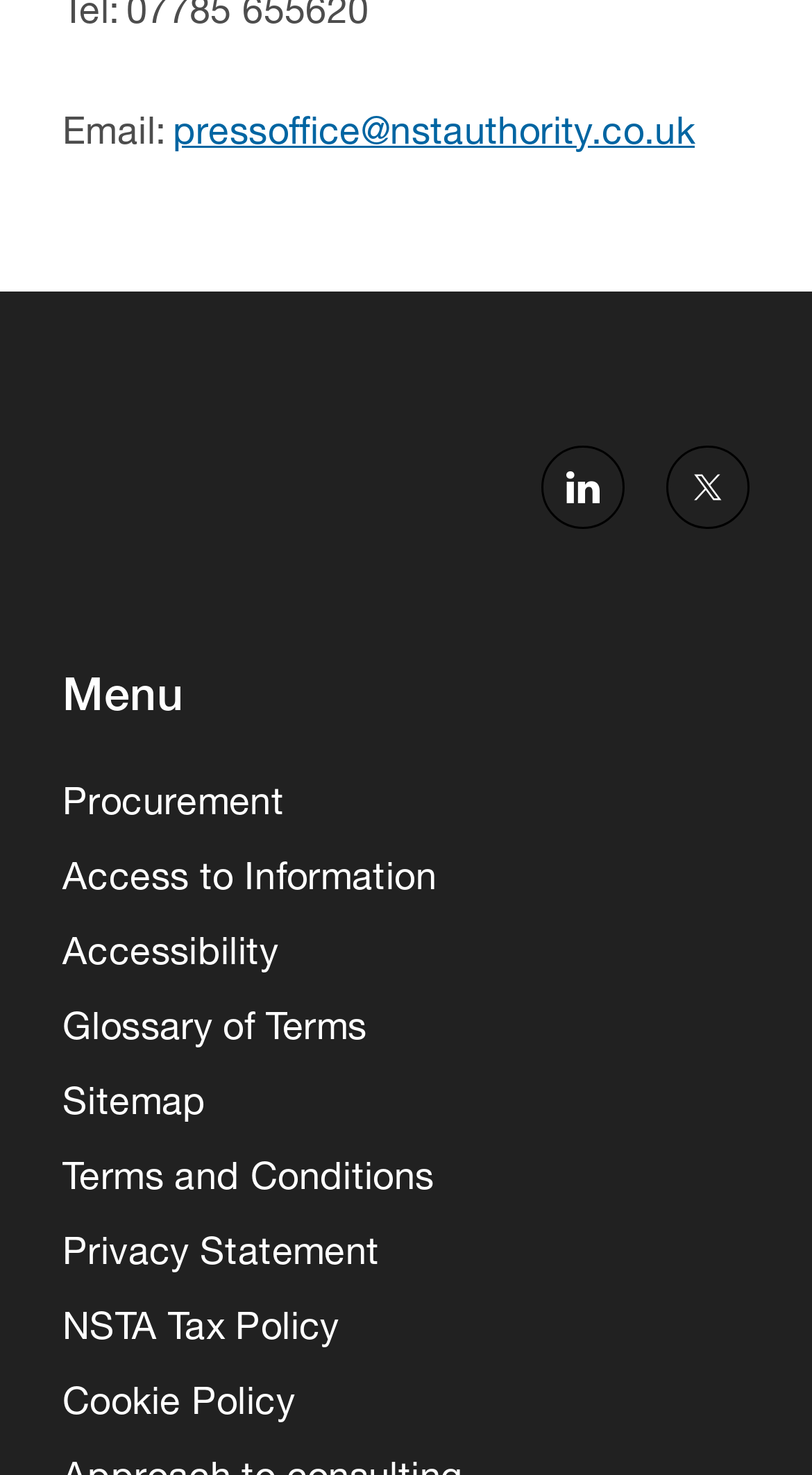Please provide the bounding box coordinate of the region that matches the element description: pressoffice@nstauthority.co.uk. Coordinates should be in the format (top-left x, top-left y, bottom-right x, bottom-right y) and all values should be between 0 and 1.

[0.213, 0.074, 0.856, 0.111]